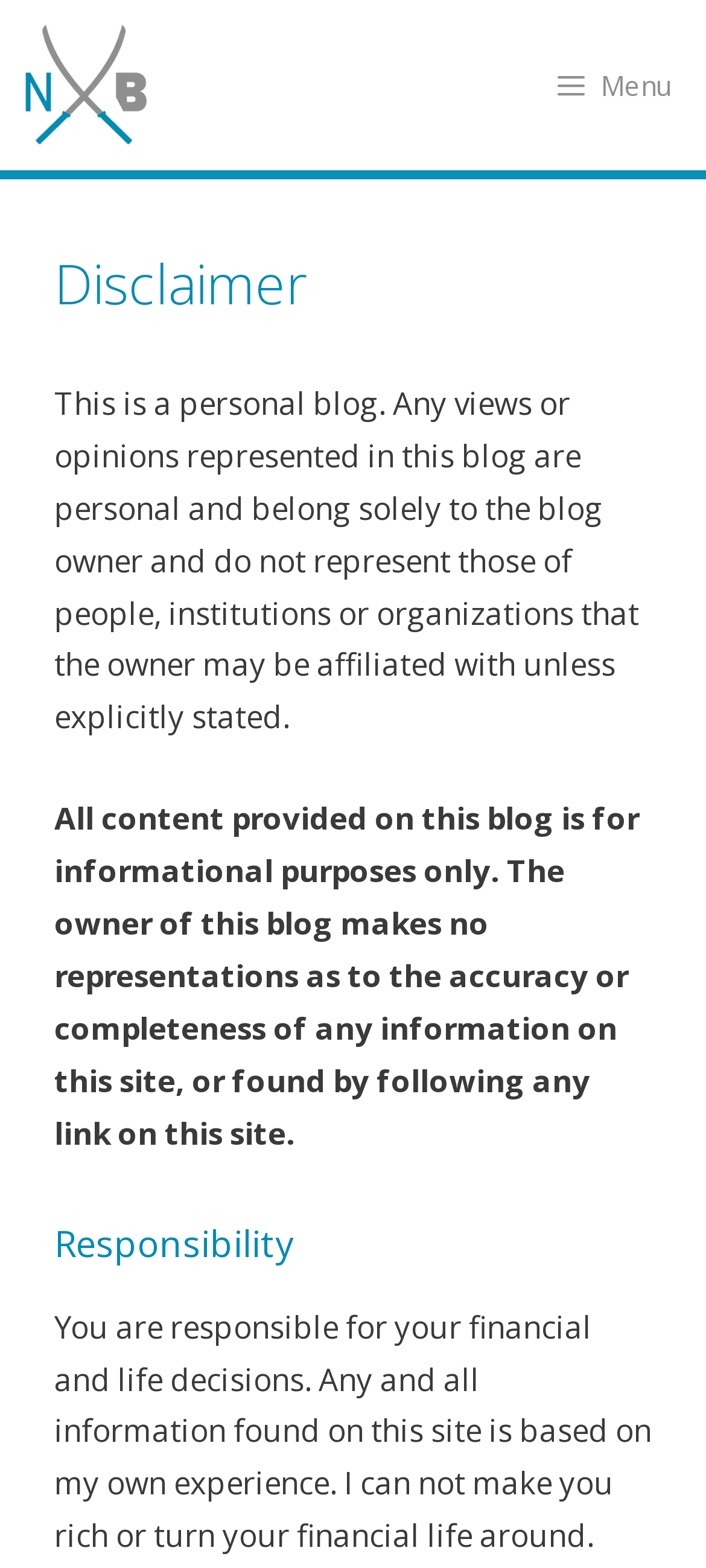Locate the bounding box of the UI element based on this description: "title="NinjaBudgeter"". Provide four float numbers between 0 and 1 as [left, top, right, bottom].

[0.026, 0.0, 0.215, 0.109]